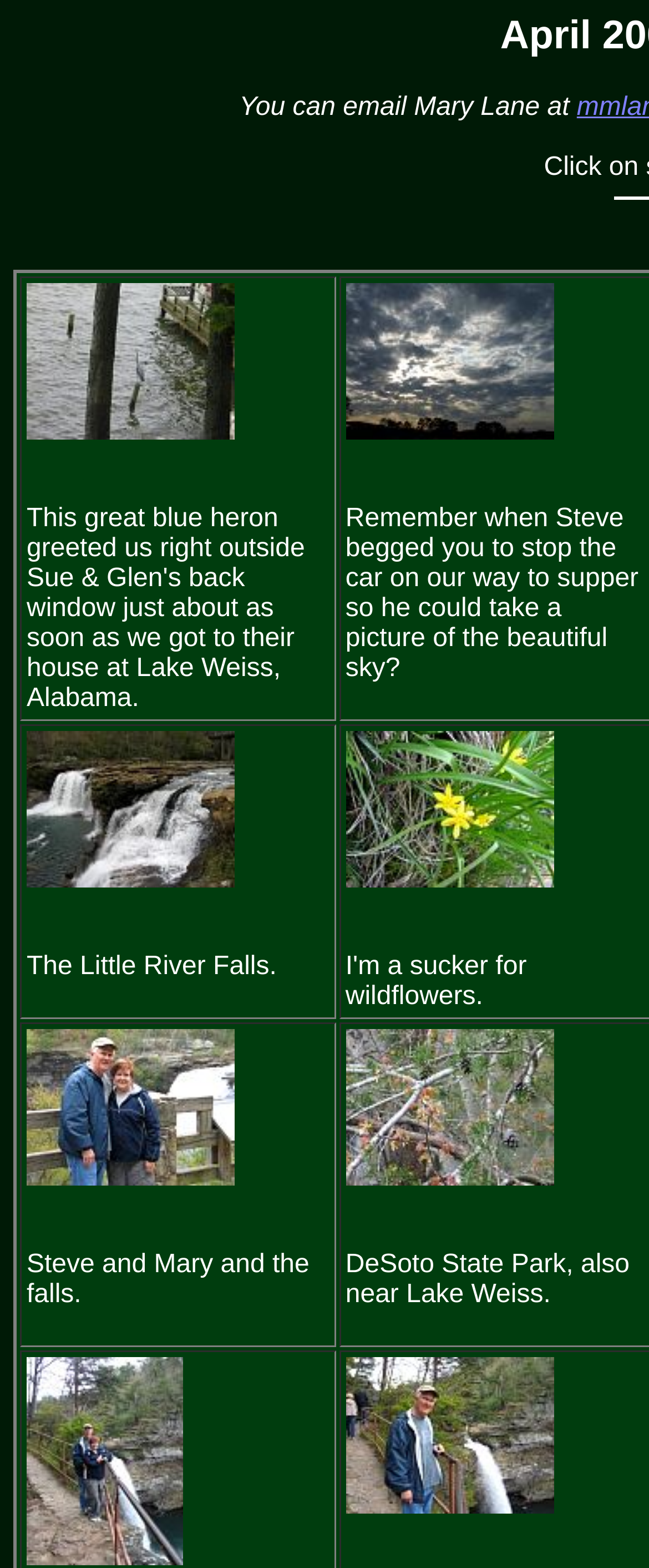Bounding box coordinates should be provided in the format (top-left x, top-left y, bottom-right x, bottom-right y) with all values between 0 and 1. Identify the bounding box for this UI element: alt="img_3238.jpg"

[0.041, 0.552, 0.362, 0.57]